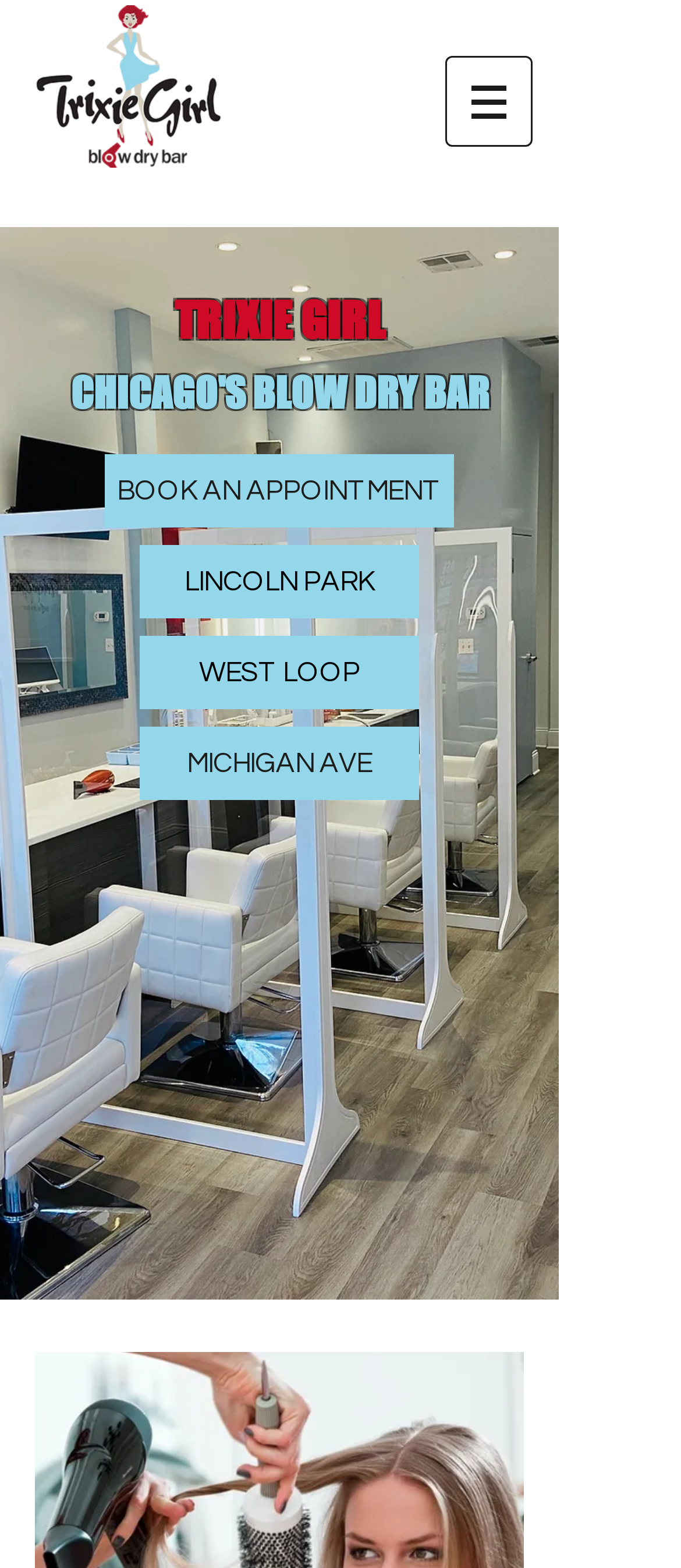How can I schedule an appointment at Trixie Girl Blow Dry Bar?
Please respond to the question with a detailed and thorough explanation.

I found a link on the webpage that says 'BOOK AN APPOINTMENT', which suggests that I can schedule an appointment by clicking on that link.